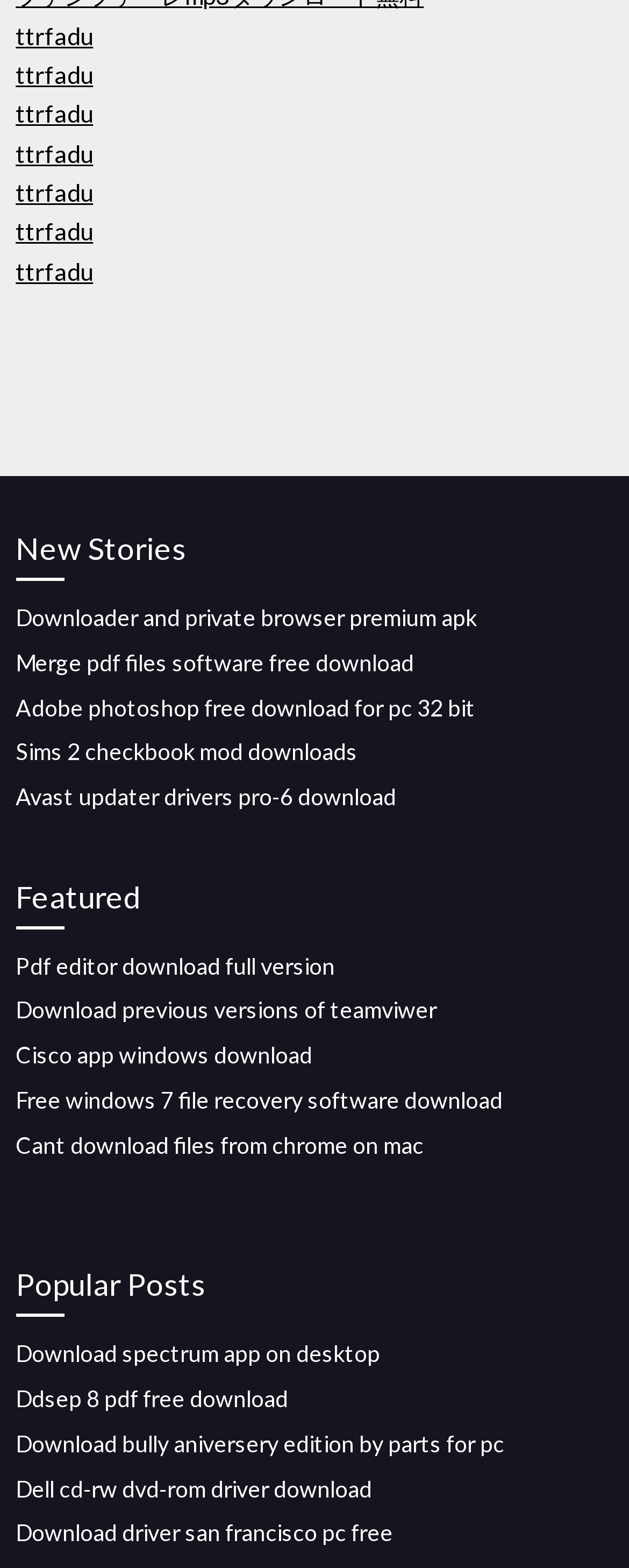Reply to the question with a single word or phrase:
What is the category of the first link?

New Stories